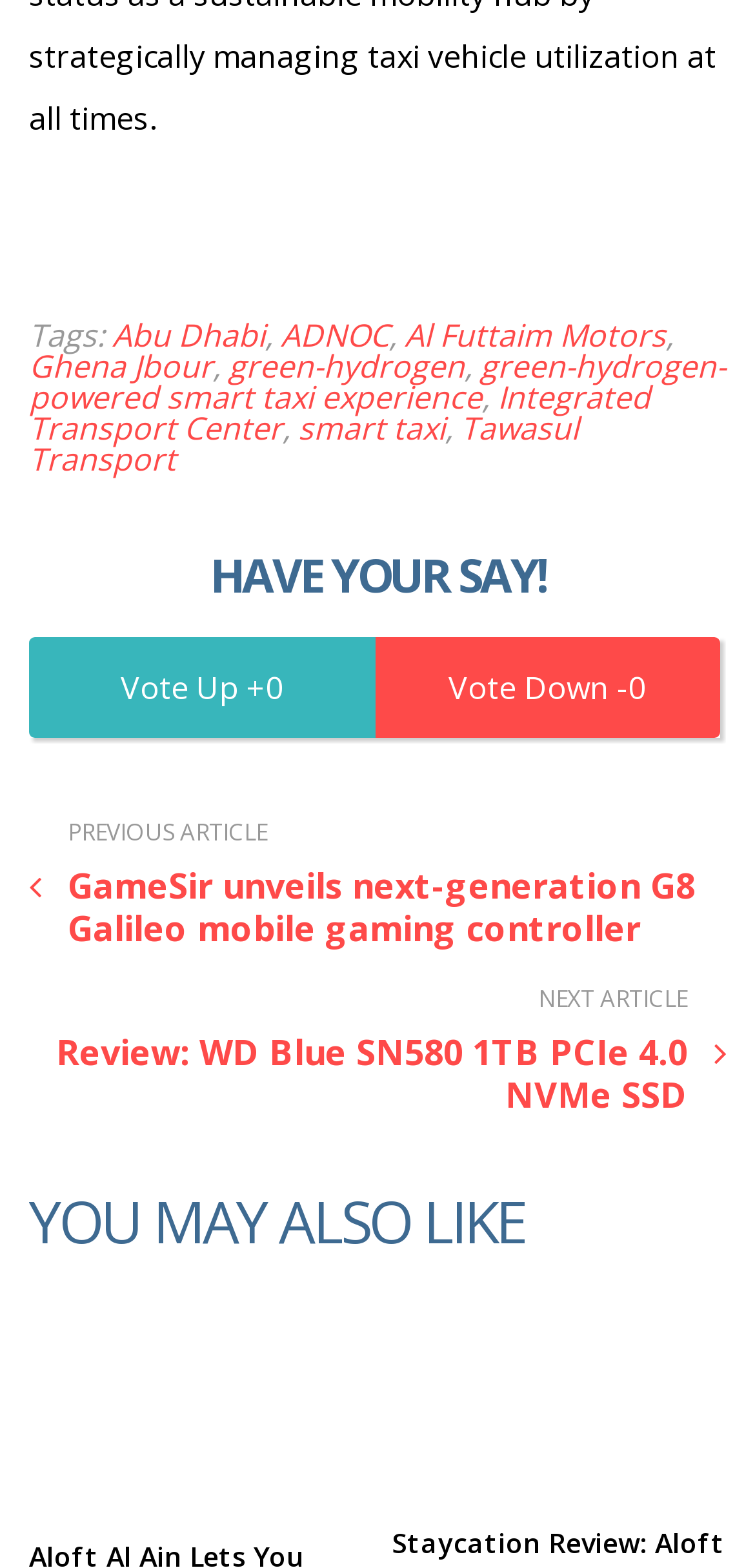Please determine the bounding box coordinates of the area that needs to be clicked to complete this task: 'Visit Cyril's profile'. The coordinates must be four float numbers between 0 and 1, formatted as [left, top, right, bottom].

None